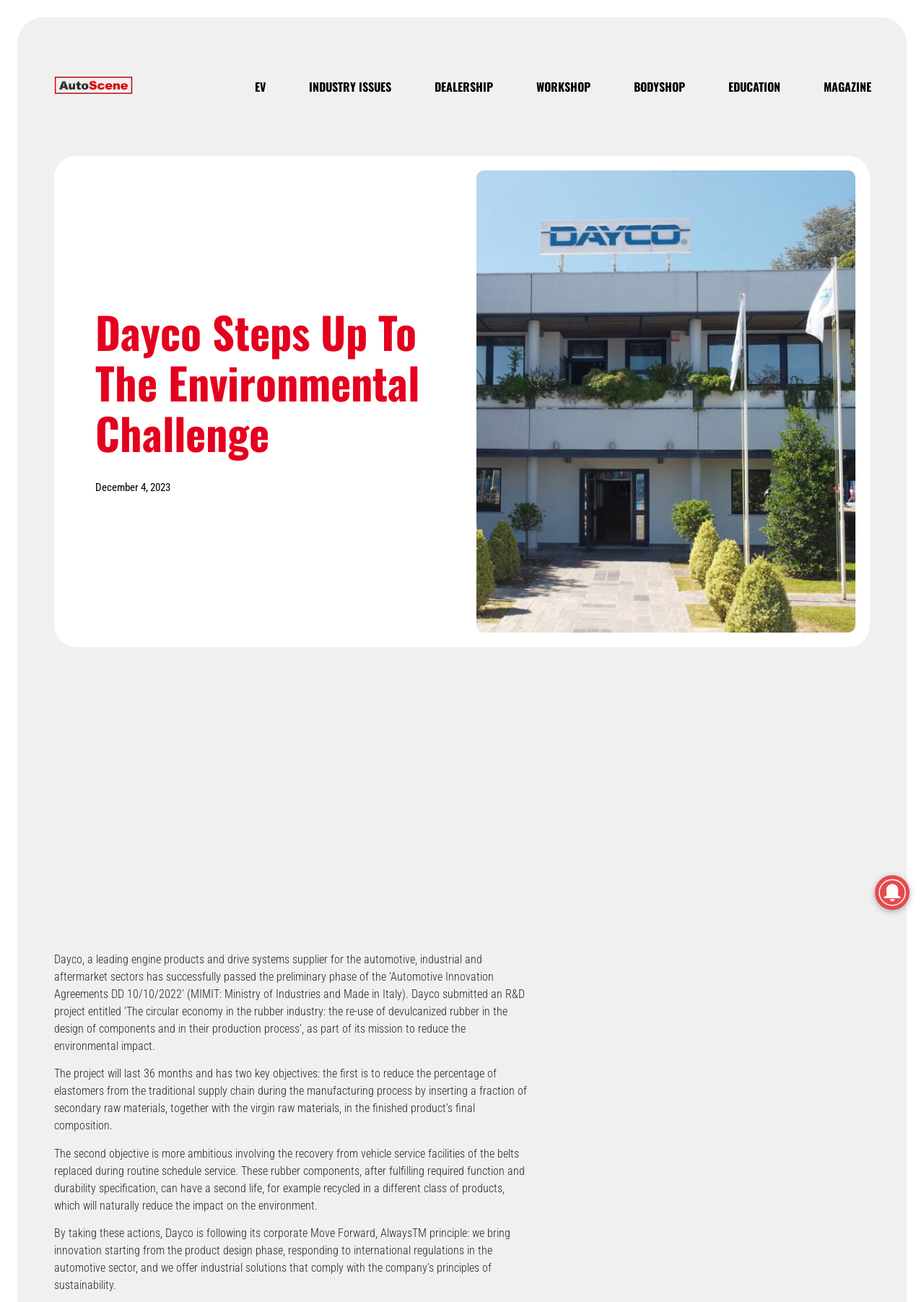Determine the bounding box coordinates for the UI element with the following description: "Industry Issues". The coordinates should be four float numbers between 0 and 1, represented as [left, top, right, bottom].

[0.334, 0.06, 0.423, 0.073]